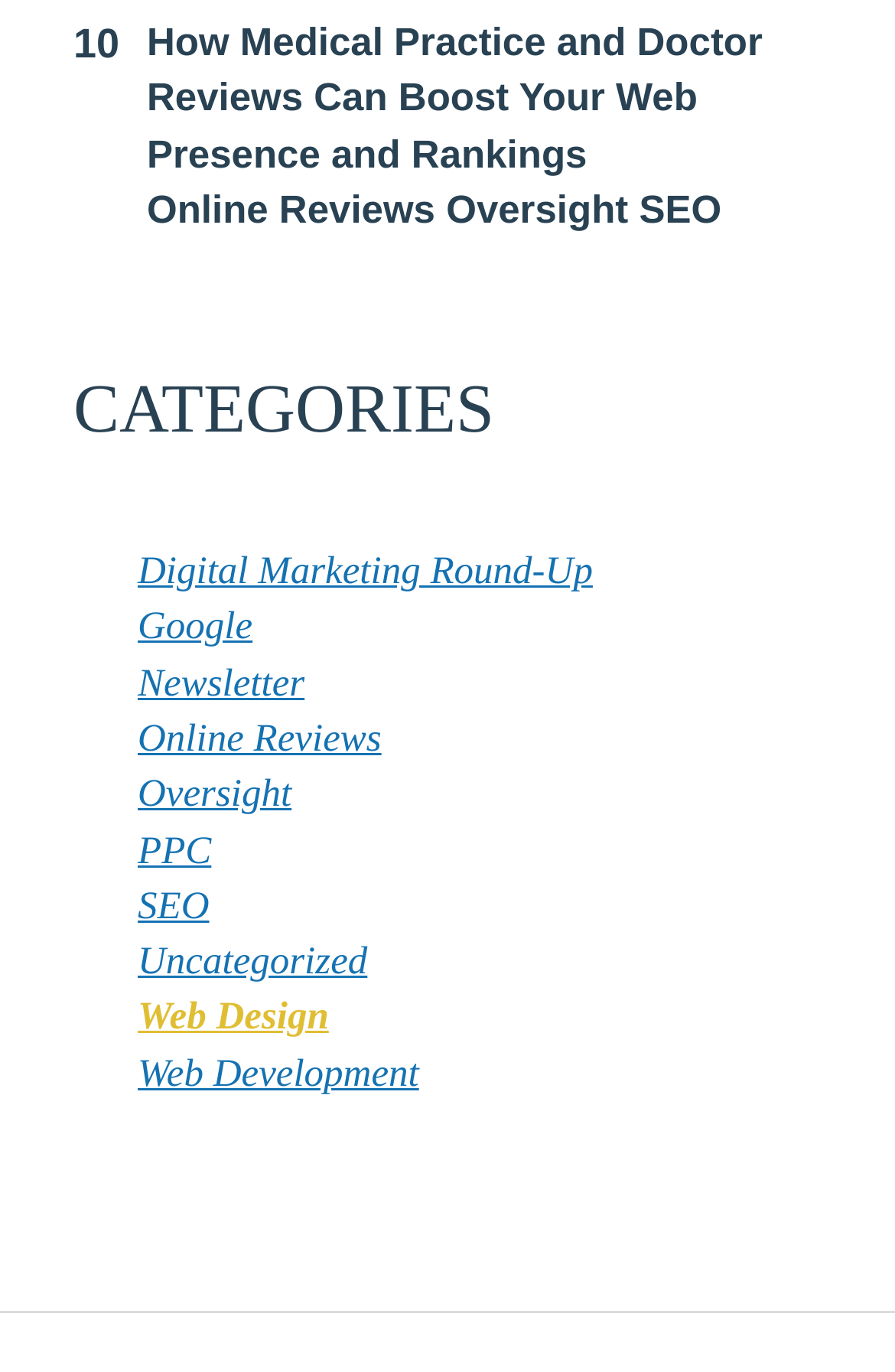What is the first category listed?
Please elaborate on the answer to the question with detailed information.

I looked at the links under the 'CATEGORIES' static text and found that the first link is 'Online Reviews'.